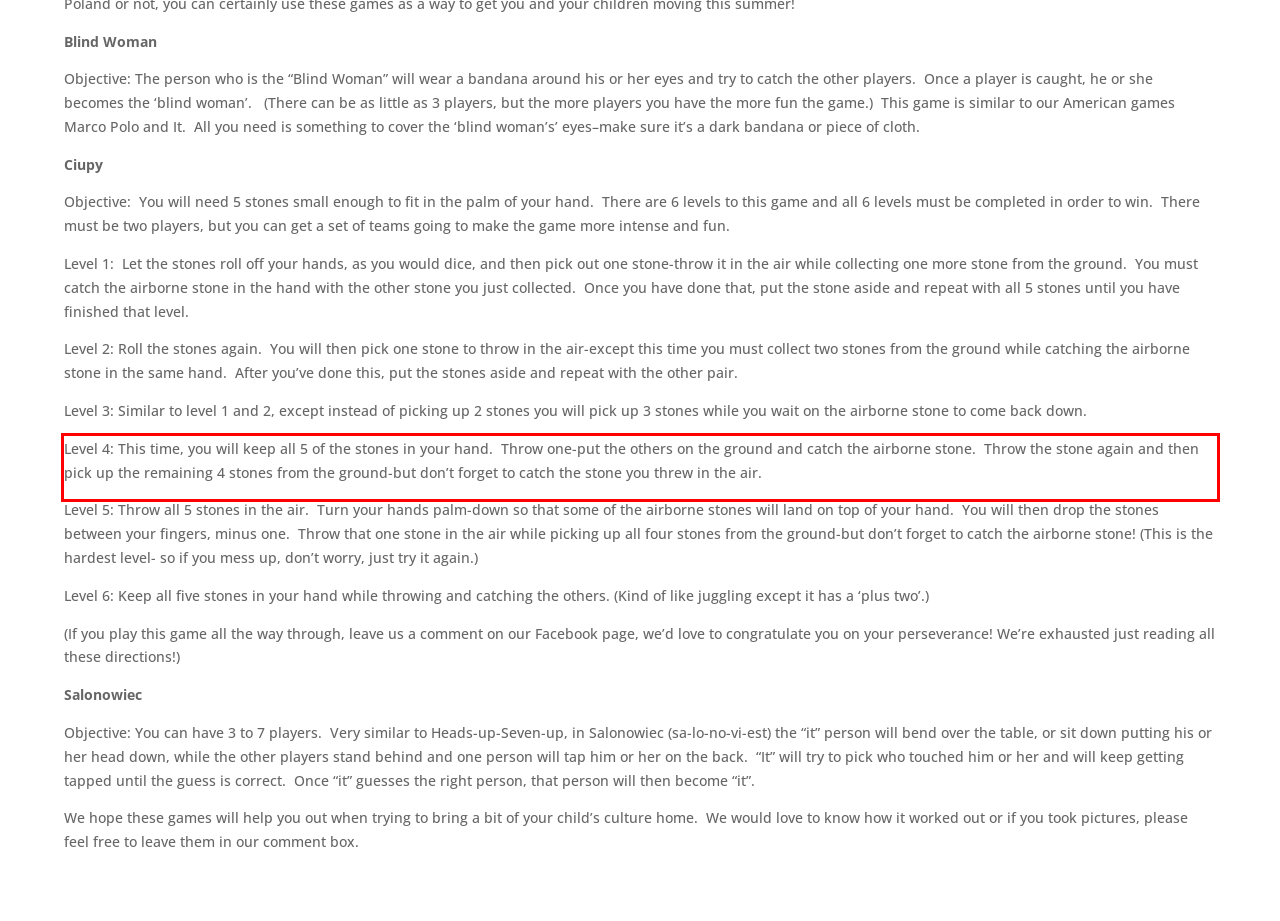Analyze the screenshot of the webpage that features a red bounding box and recognize the text content enclosed within this red bounding box.

Level 4: This time, you will keep all 5 of the stones in your hand. Throw one-put the others on the ground and catch the airborne stone. Throw the stone again and then pick up the remaining 4 stones from the ground-but don’t forget to catch the stone you threw in the air.